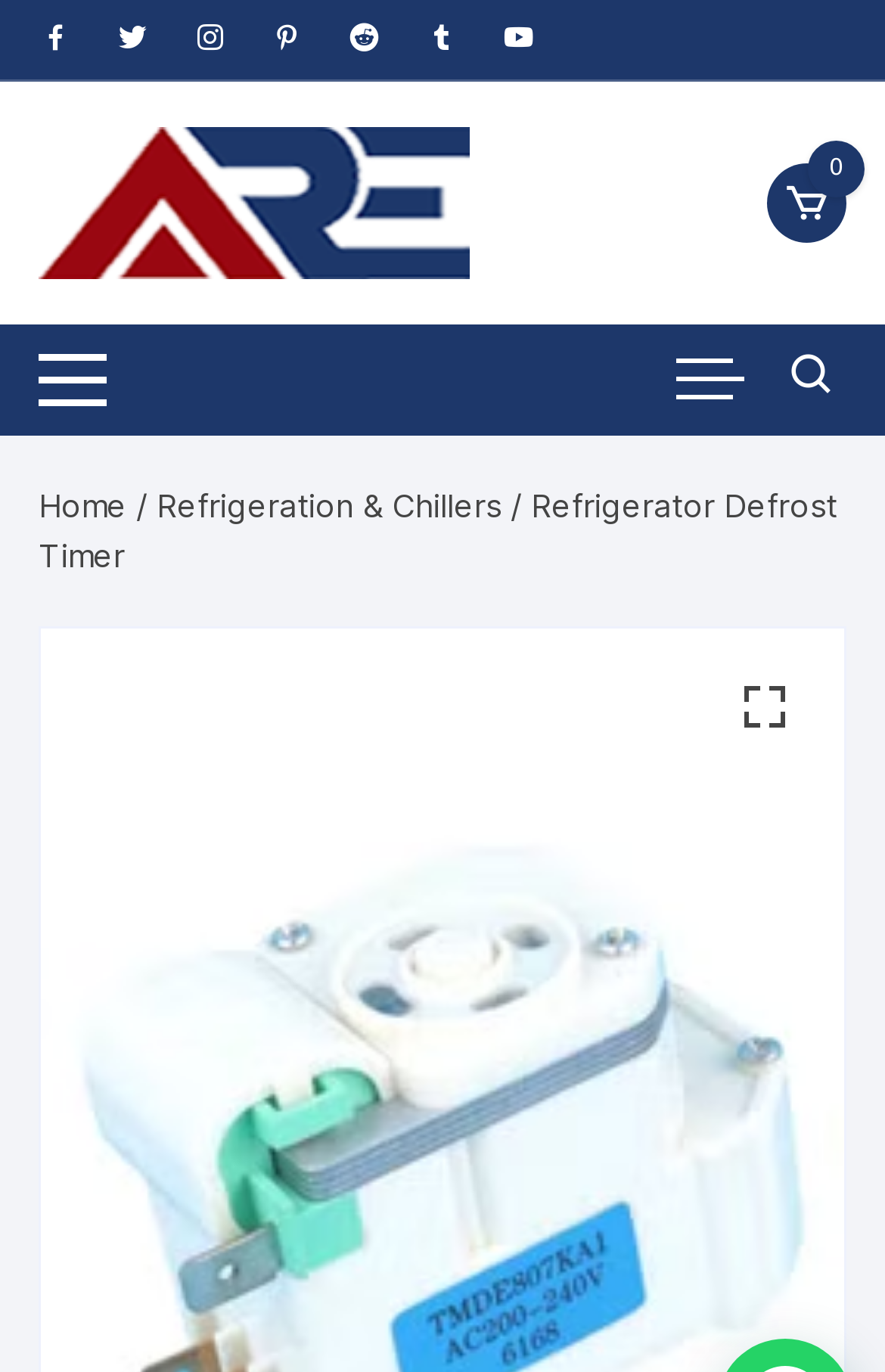What is the purpose of the button with the '' icon?
Please give a detailed and elaborate answer to the question.

Based on the icon and its position on the page, I inferred that the button with the '' icon is likely a cart button, allowing users to add items to their shopping cart.